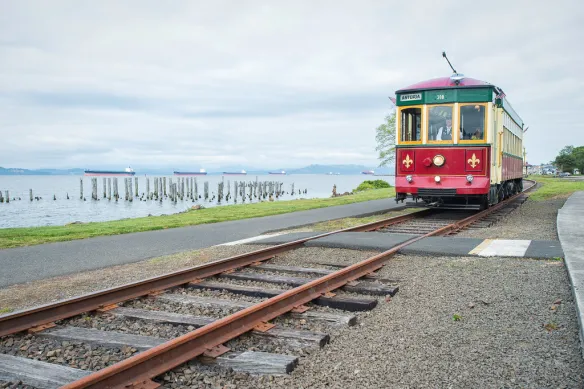What is in the background of the trolley?
Please answer the question with a detailed response using the information from the screenshot.

According to the caption, the trolley is positioned on a track with a backdrop of 'moored container ships that await their turns to traverse the river', which suggests that the ships are stationary and waiting to move along the river.